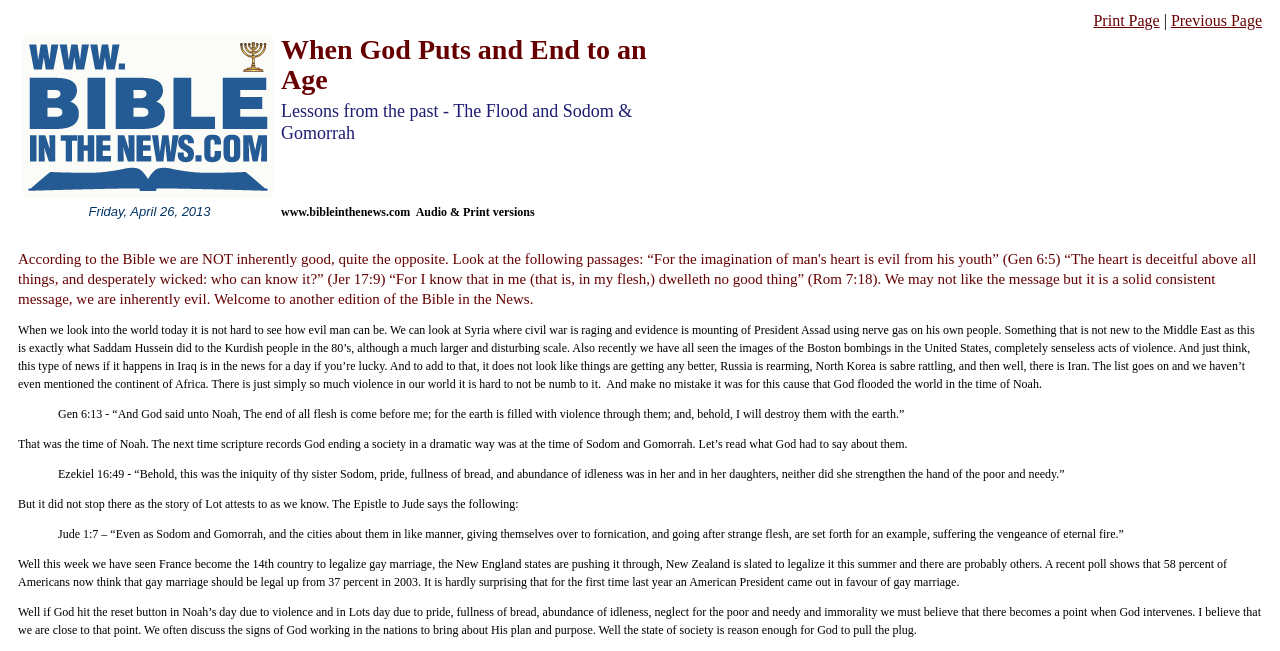Use a single word or phrase to answer the question:
What is the topic of the article?

God's intervention in society